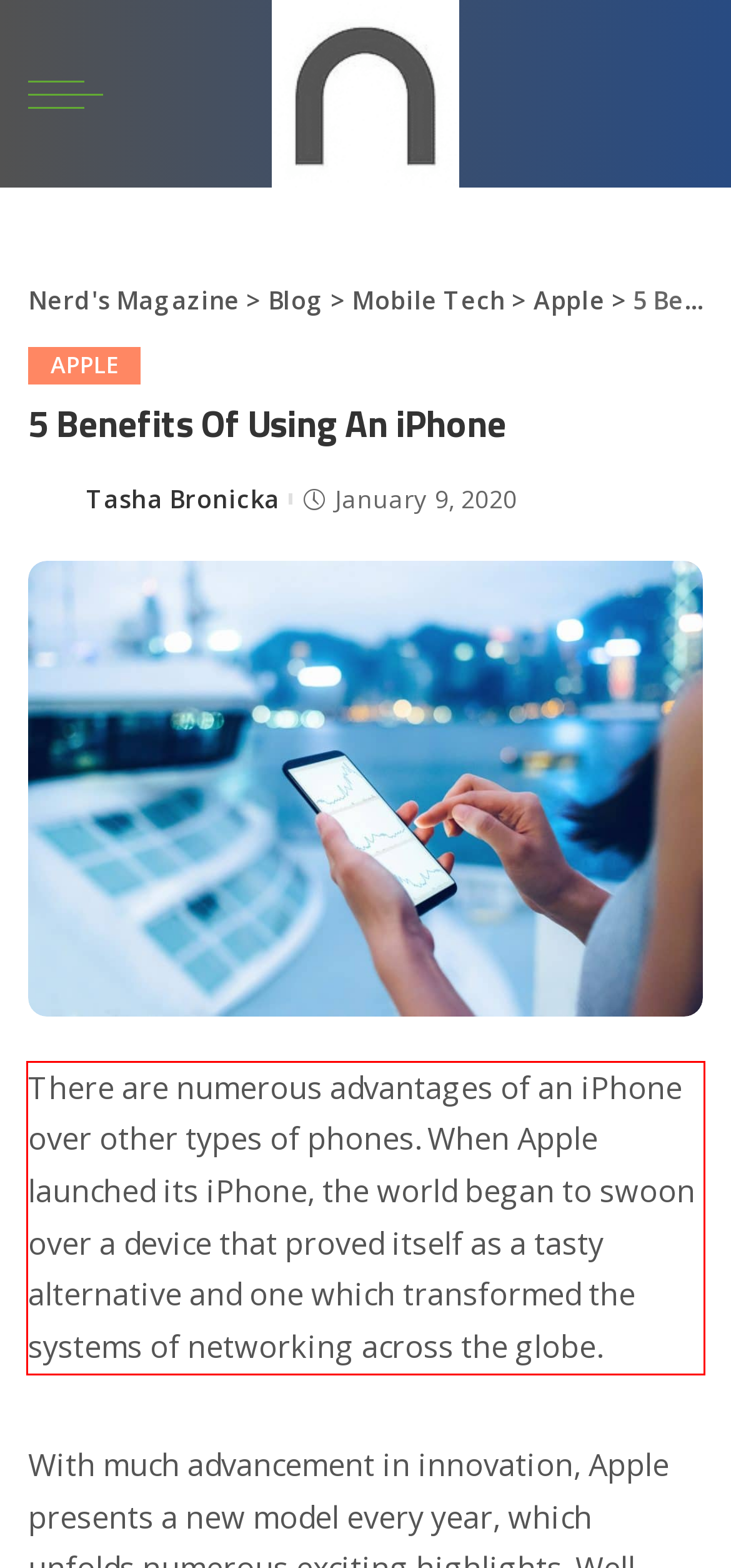Within the screenshot of the webpage, there is a red rectangle. Please recognize and generate the text content inside this red bounding box.

There are numerous advantages of an iPhone over other types of phones. When Apple launched its iPhone, the world began to swoon over a device that proved itself as a tasty alternative and one which transformed the systems of networking across the globe.